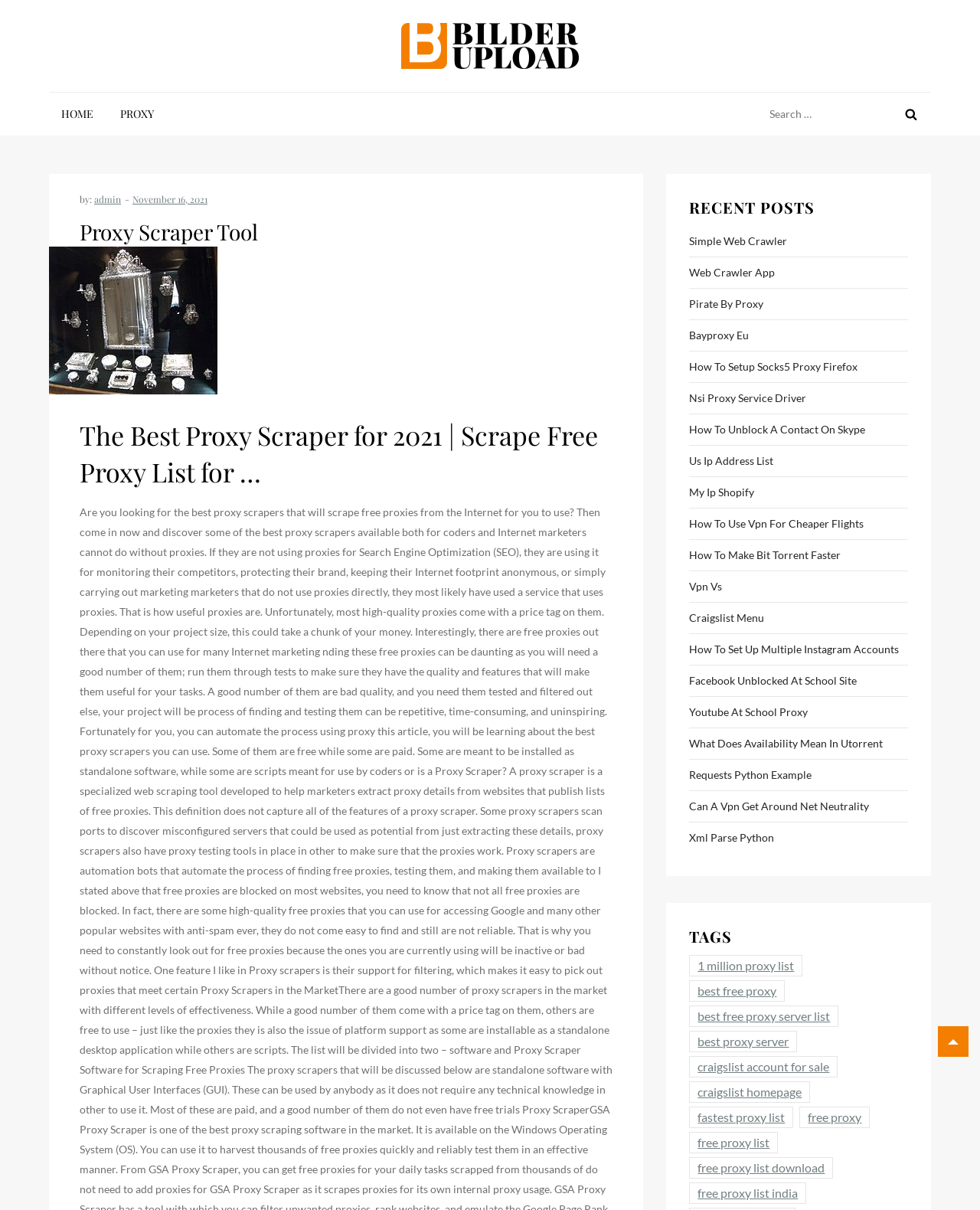Please determine the bounding box coordinates of the element's region to click in order to carry out the following instruction: "Search for a proxy solution". The coordinates should be four float numbers between 0 and 1, i.e., [left, top, right, bottom].

[0.777, 0.077, 0.95, 0.112]